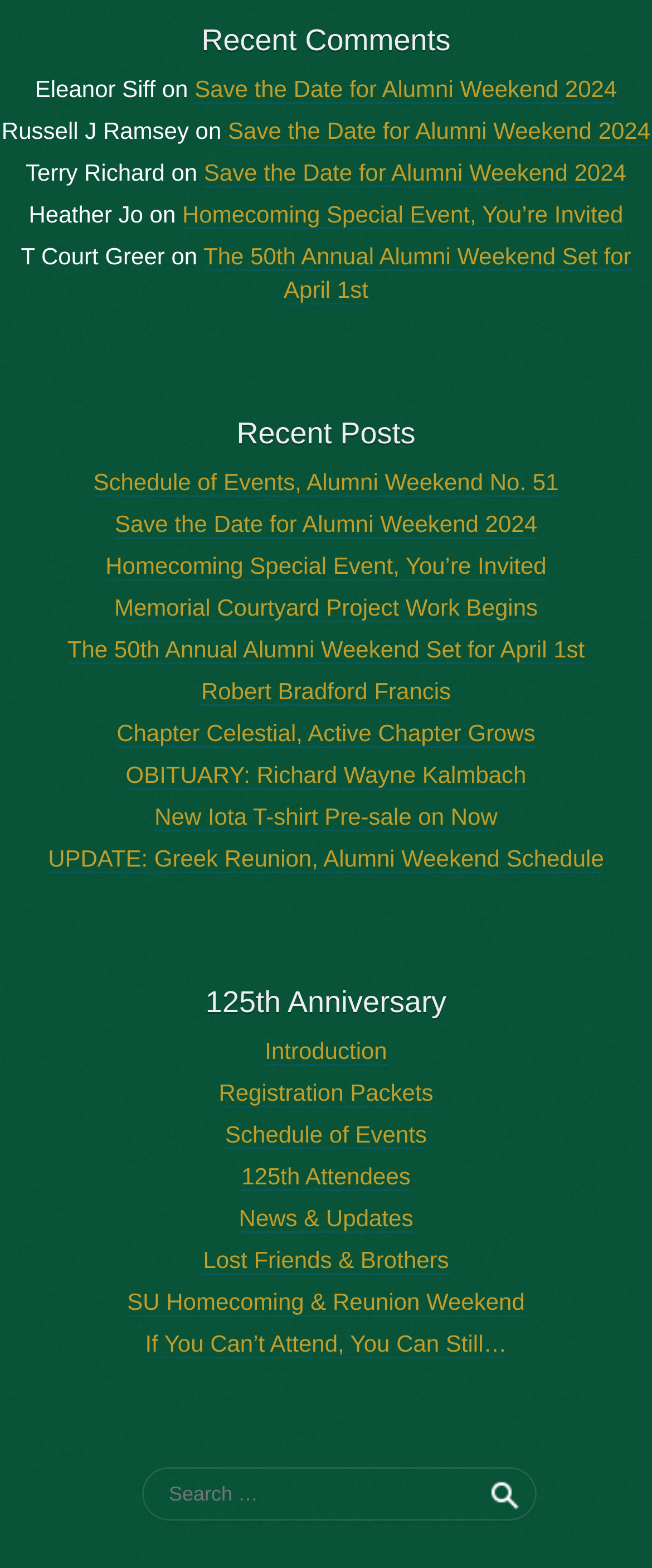Please identify the bounding box coordinates of the clickable area that will allow you to execute the instruction: "Search for something".

[0.218, 0.936, 0.782, 0.97]